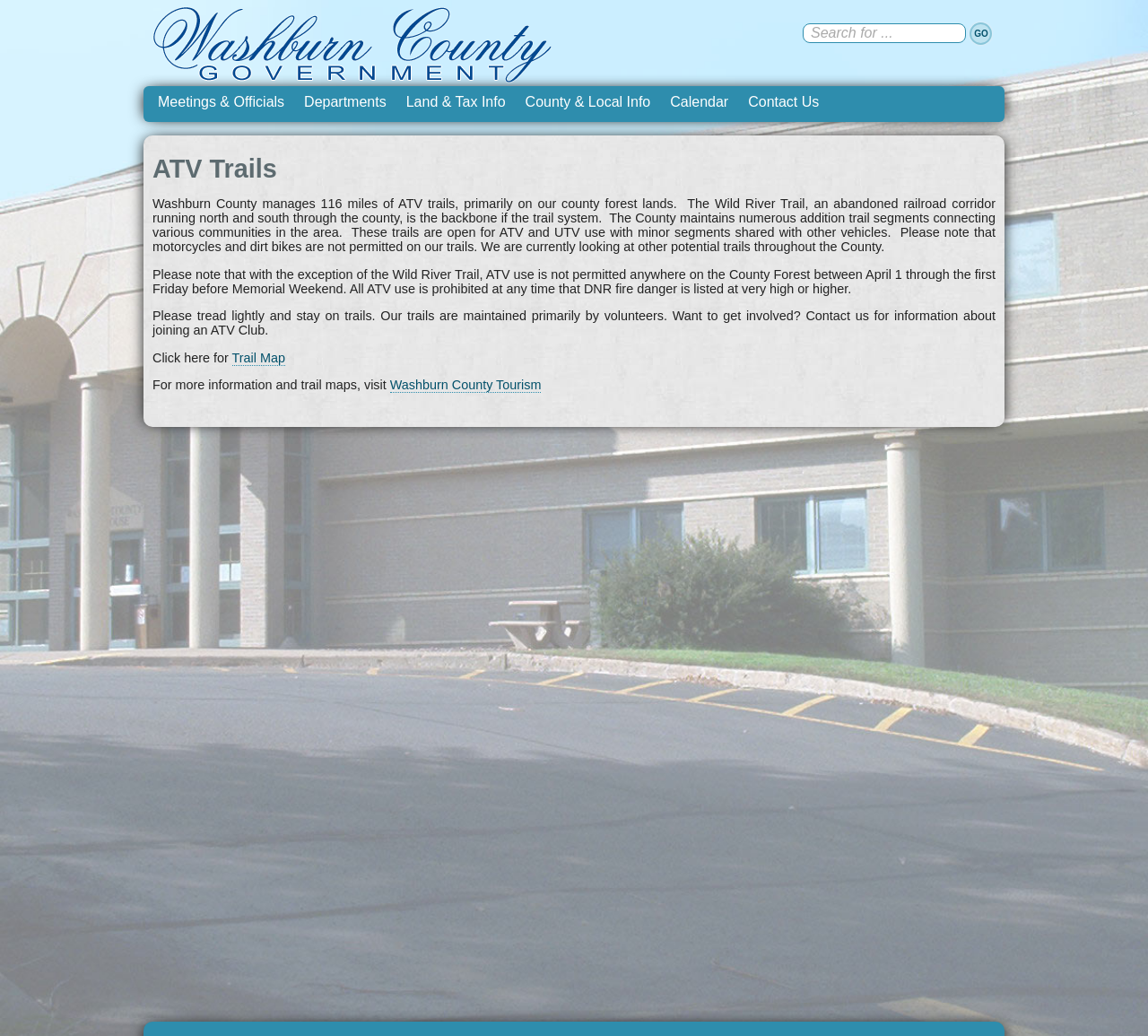Determine the bounding box coordinates for the region that must be clicked to execute the following instruction: "Visit Washburn County Tourism".

[0.34, 0.364, 0.471, 0.379]